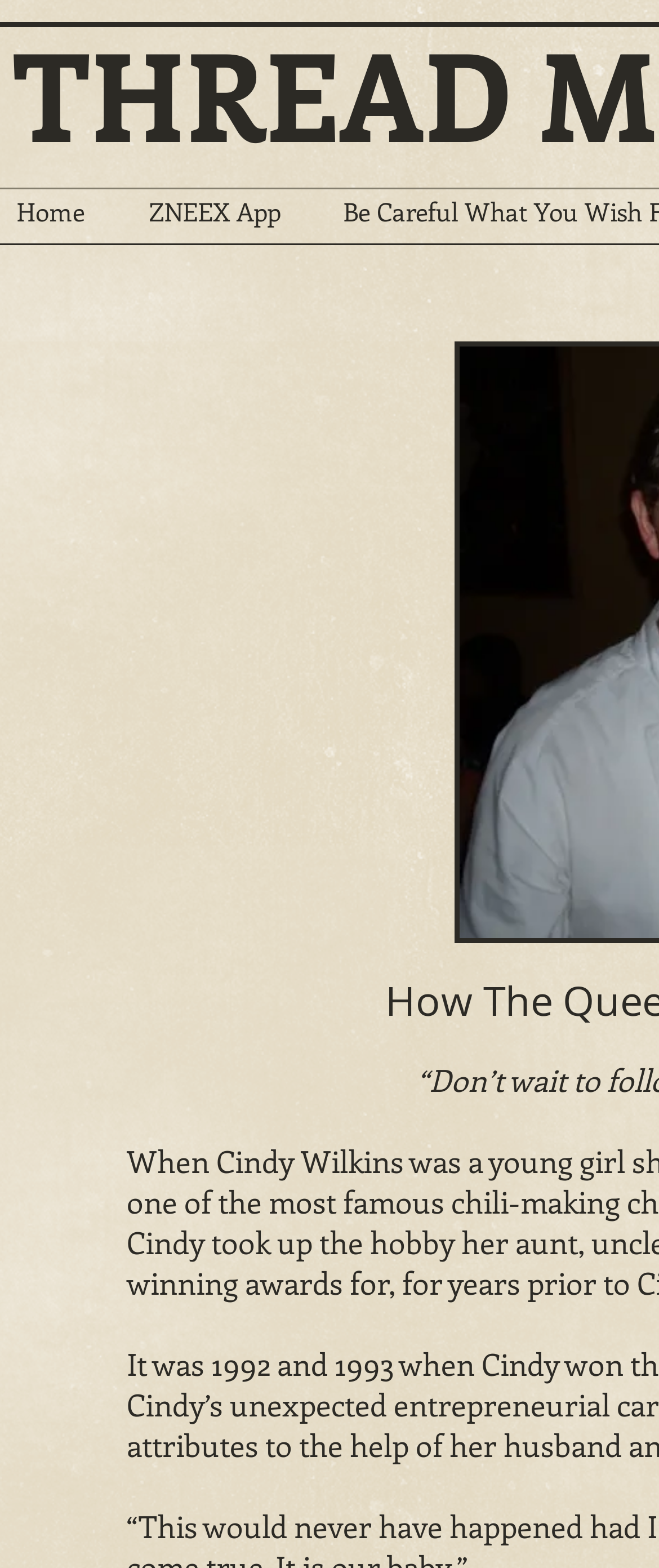Locate the bounding box coordinates of the UI element described by: "ZNEEX App". The bounding box coordinates should consist of four float numbers between 0 and 1, i.e., [left, top, right, bottom].

[0.2, 0.116, 0.495, 0.169]